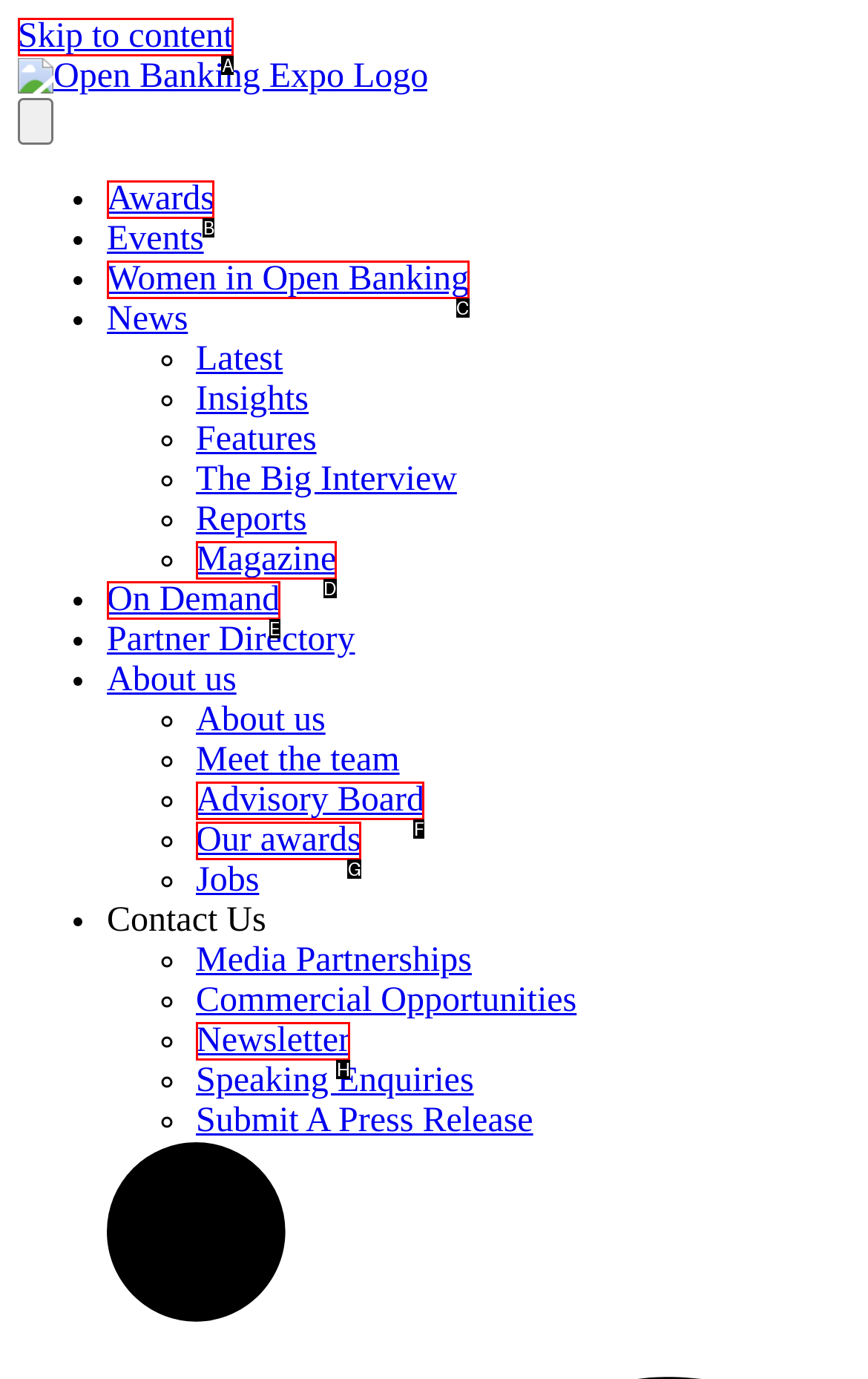Pinpoint the HTML element that fits the description: On Demand
Answer by providing the letter of the correct option.

E